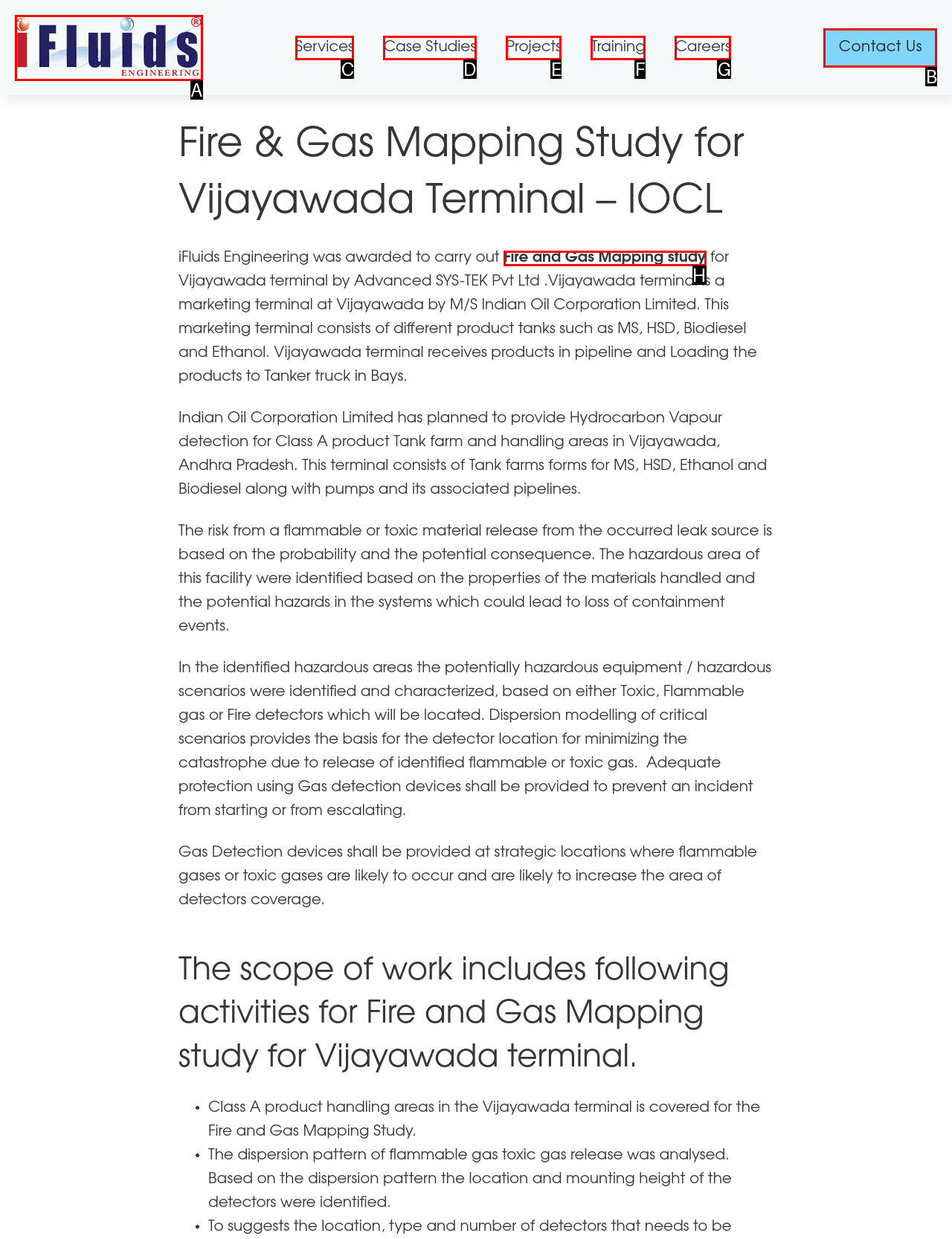Identify the letter of the UI element that corresponds to: parent_node: Services
Respond with the letter of the option directly.

A